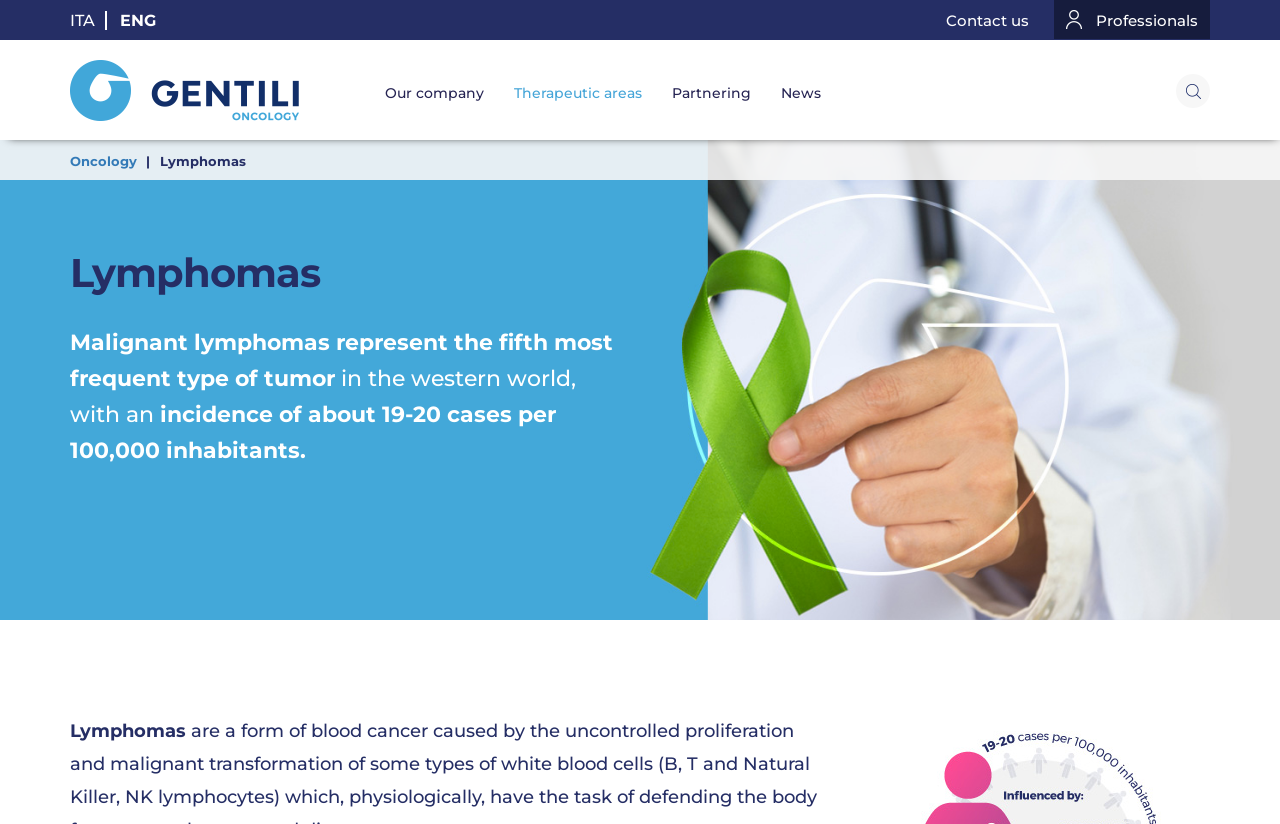What is the name of the organization associated with this webpage?
Based on the visual content, answer with a single word or a brief phrase.

Istituto Gentili